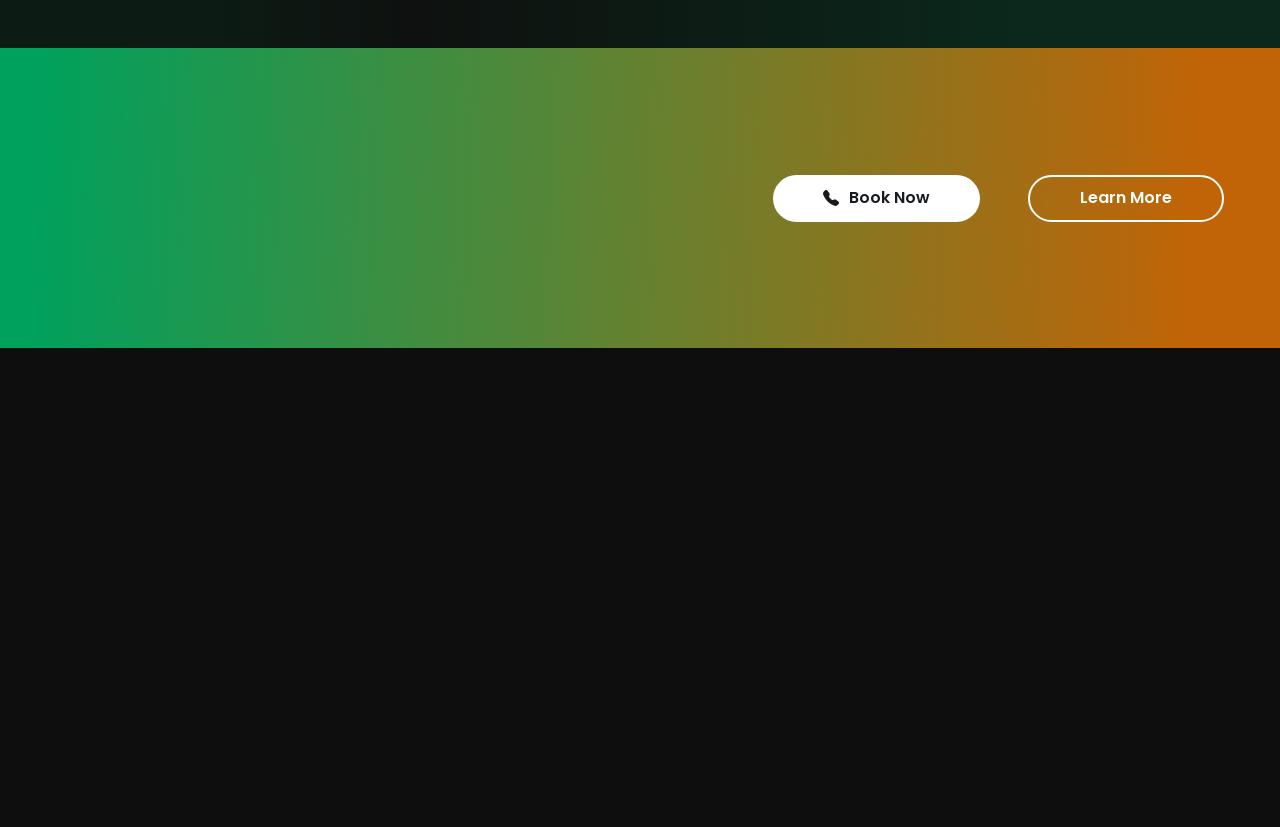From the details in the image, provide a thorough response to the question: What is the purpose of the 'Book Now' button?

I analyzed the surrounding elements and found a StaticText element with the text 'Just schedule a call and we will be sure to address whatever needs or questions you might have about products.' This implies that the 'Book Now' button is used to schedule a call to address product-related questions or needs.